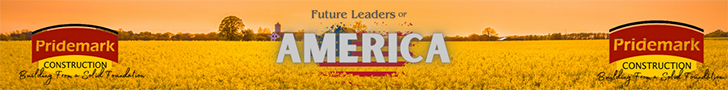What is the tagline of Pridemark Construction?
Look at the image and answer the question using a single word or phrase.

Building From a Solid Foundation